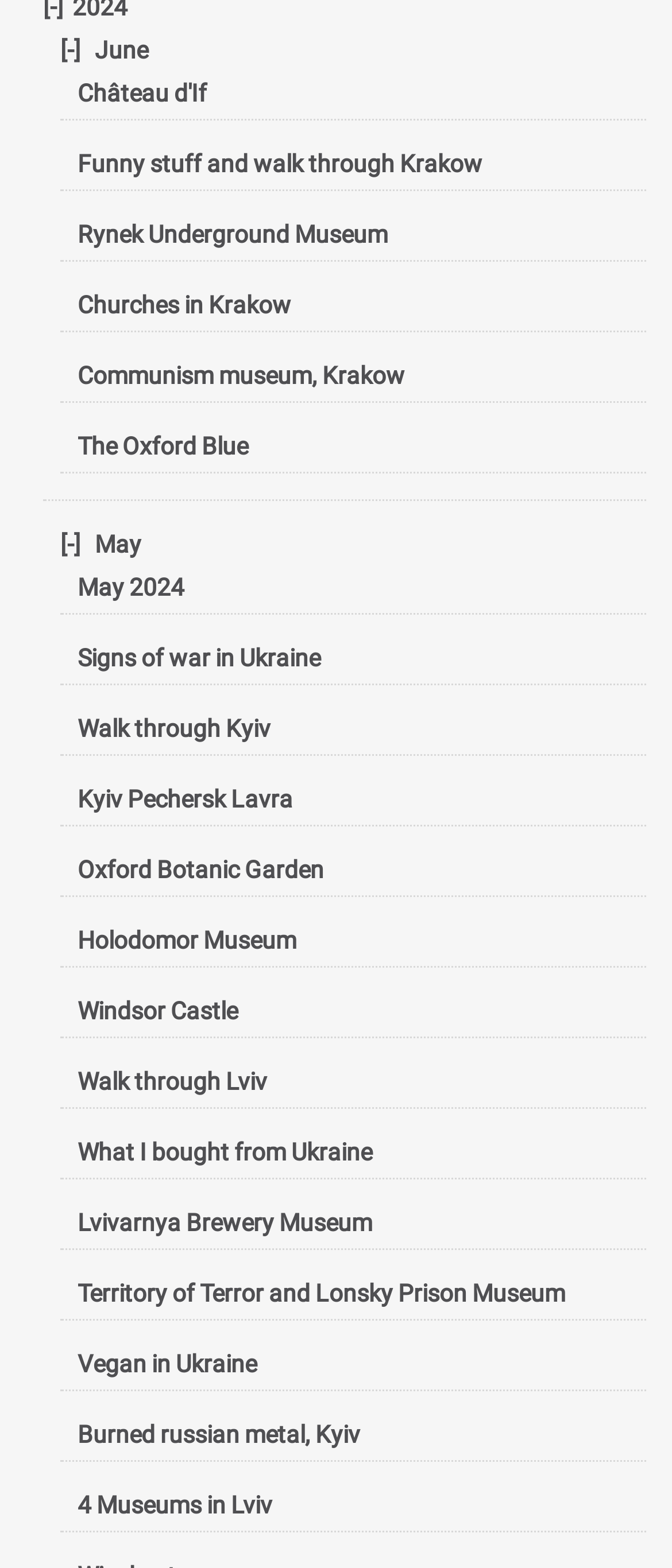Respond to the question below with a single word or phrase:
What is the name of the castle mentioned on the webpage?

Windsor Castle